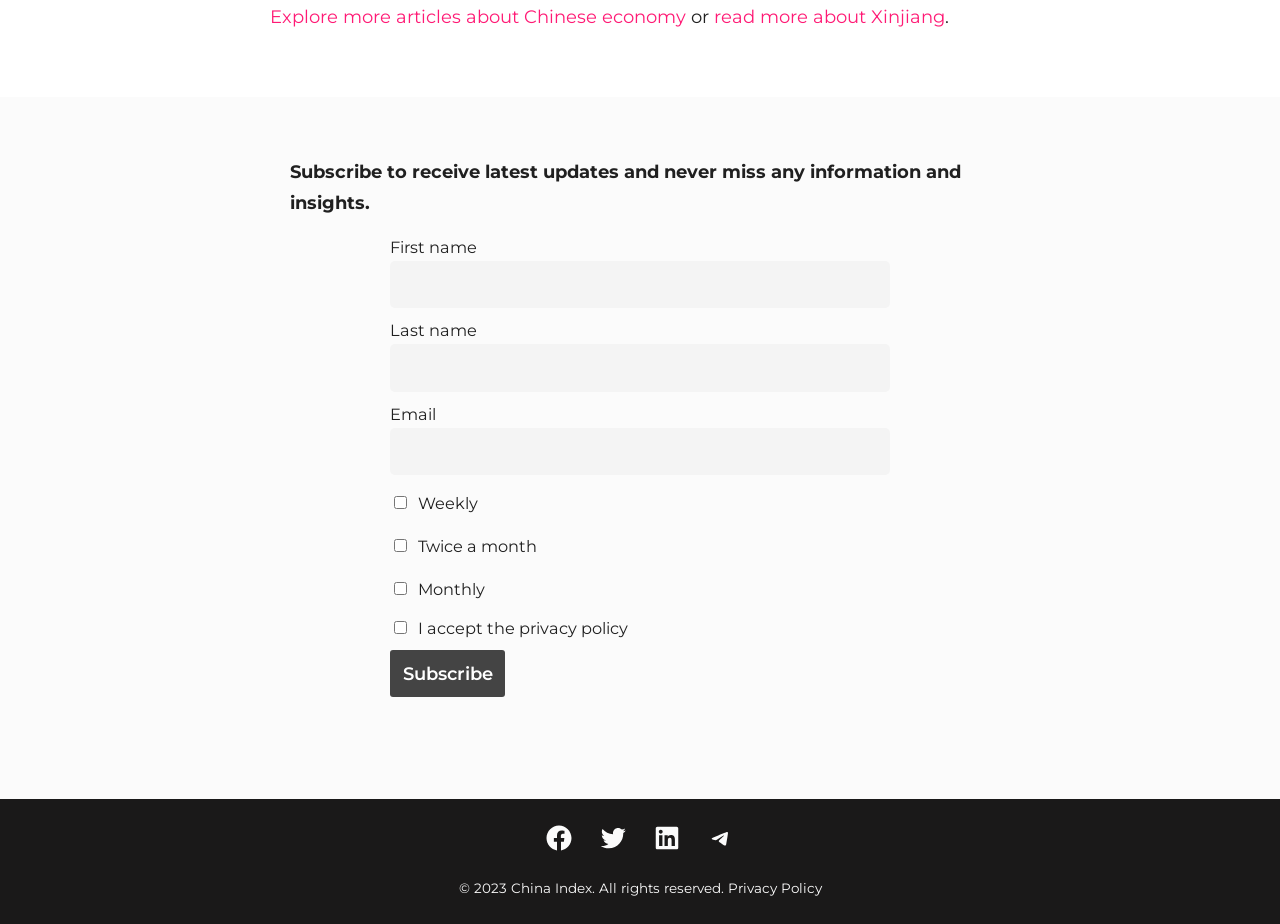Kindly provide the bounding box coordinates of the section you need to click on to fulfill the given instruction: "Read more about Xinjiang".

[0.558, 0.007, 0.738, 0.031]